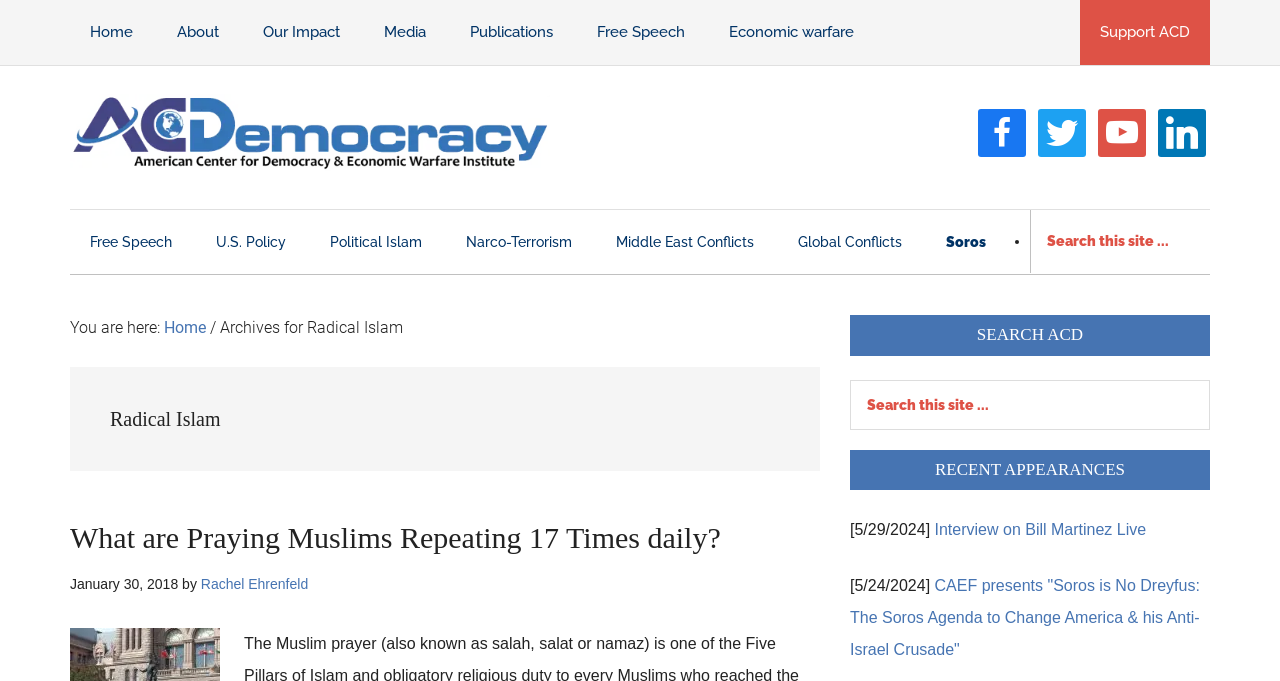Please identify the bounding box coordinates for the region that you need to click to follow this instruction: "Search this site".

[0.805, 0.309, 0.945, 0.4]